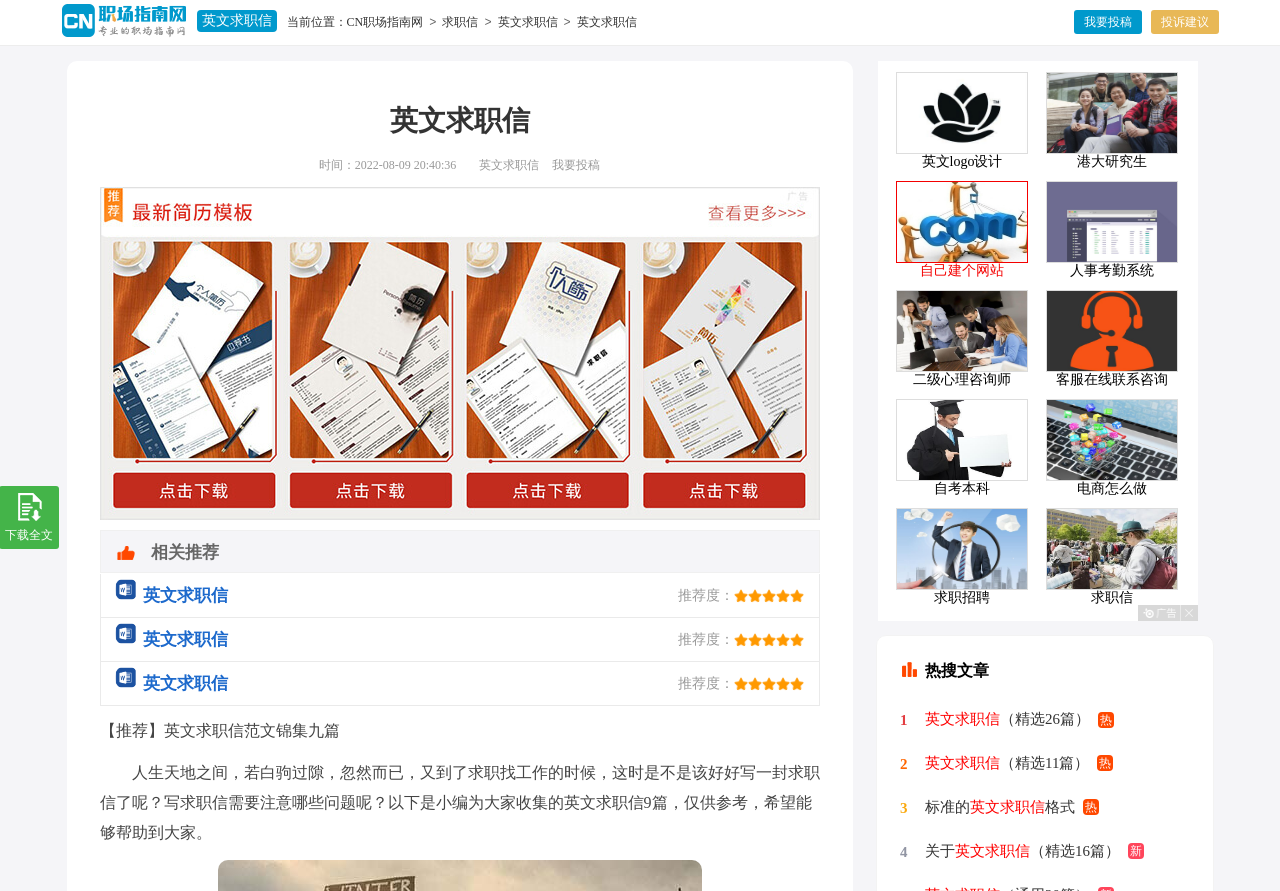Locate the bounding box coordinates of the element that should be clicked to execute the following instruction: "Download the full text".

[0.004, 0.593, 0.041, 0.609]